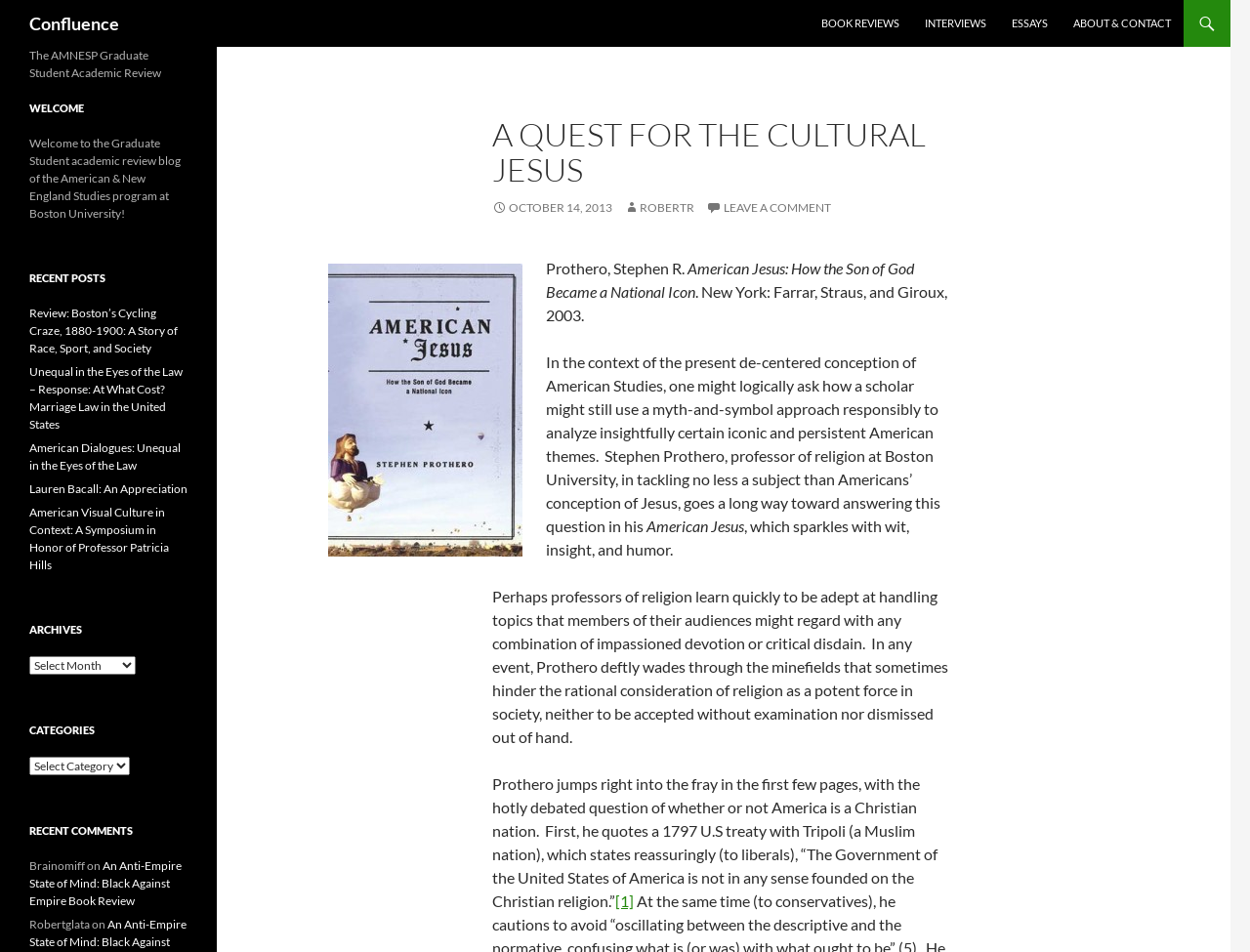Locate the bounding box coordinates of the clickable area to execute the instruction: "Check the recent posts". Provide the coordinates as four float numbers between 0 and 1, represented as [left, top, right, bottom].

[0.023, 0.283, 0.15, 0.302]